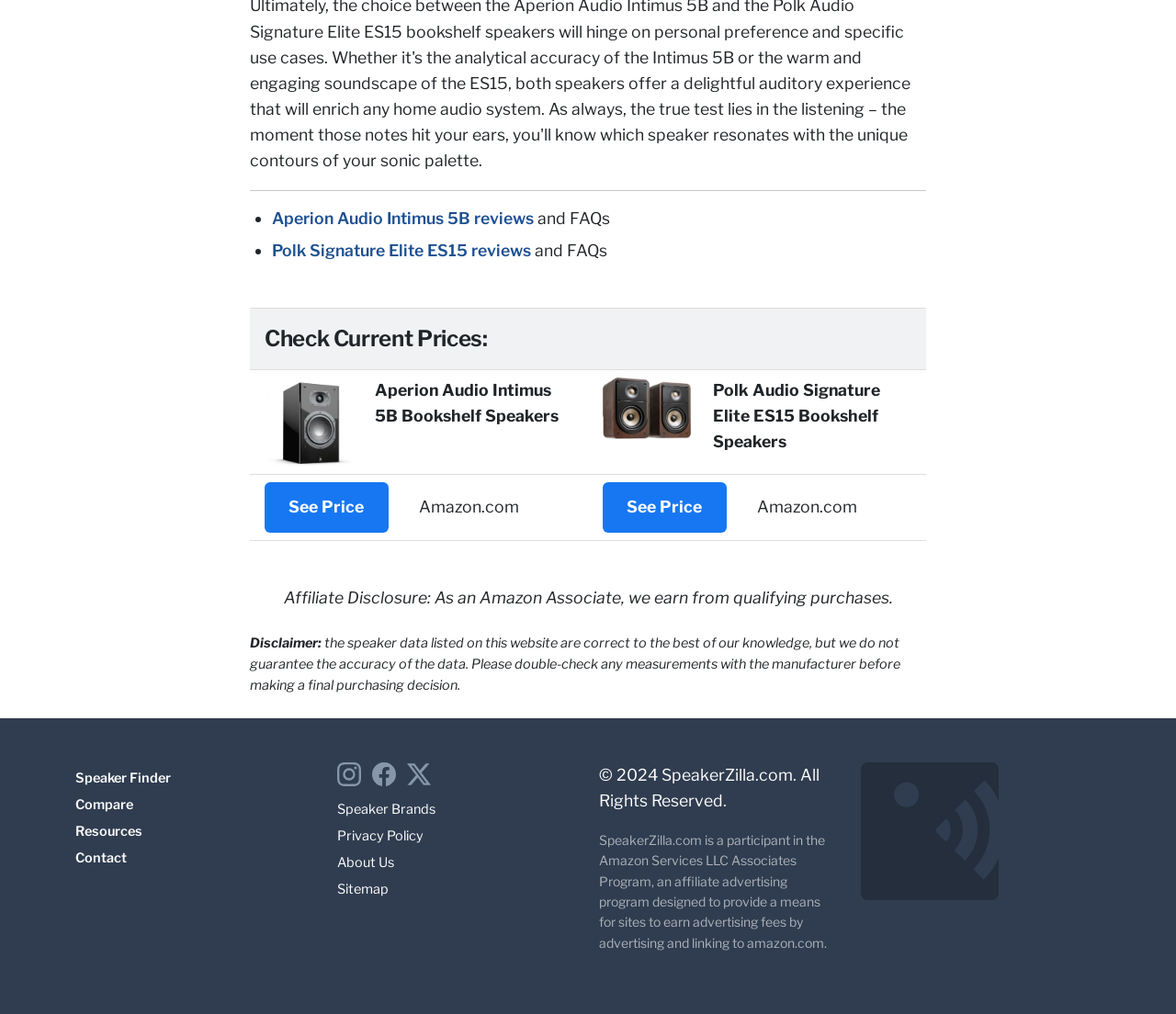Provide the bounding box coordinates of the UI element this sentence describes: "Compare".

[0.064, 0.785, 0.113, 0.802]